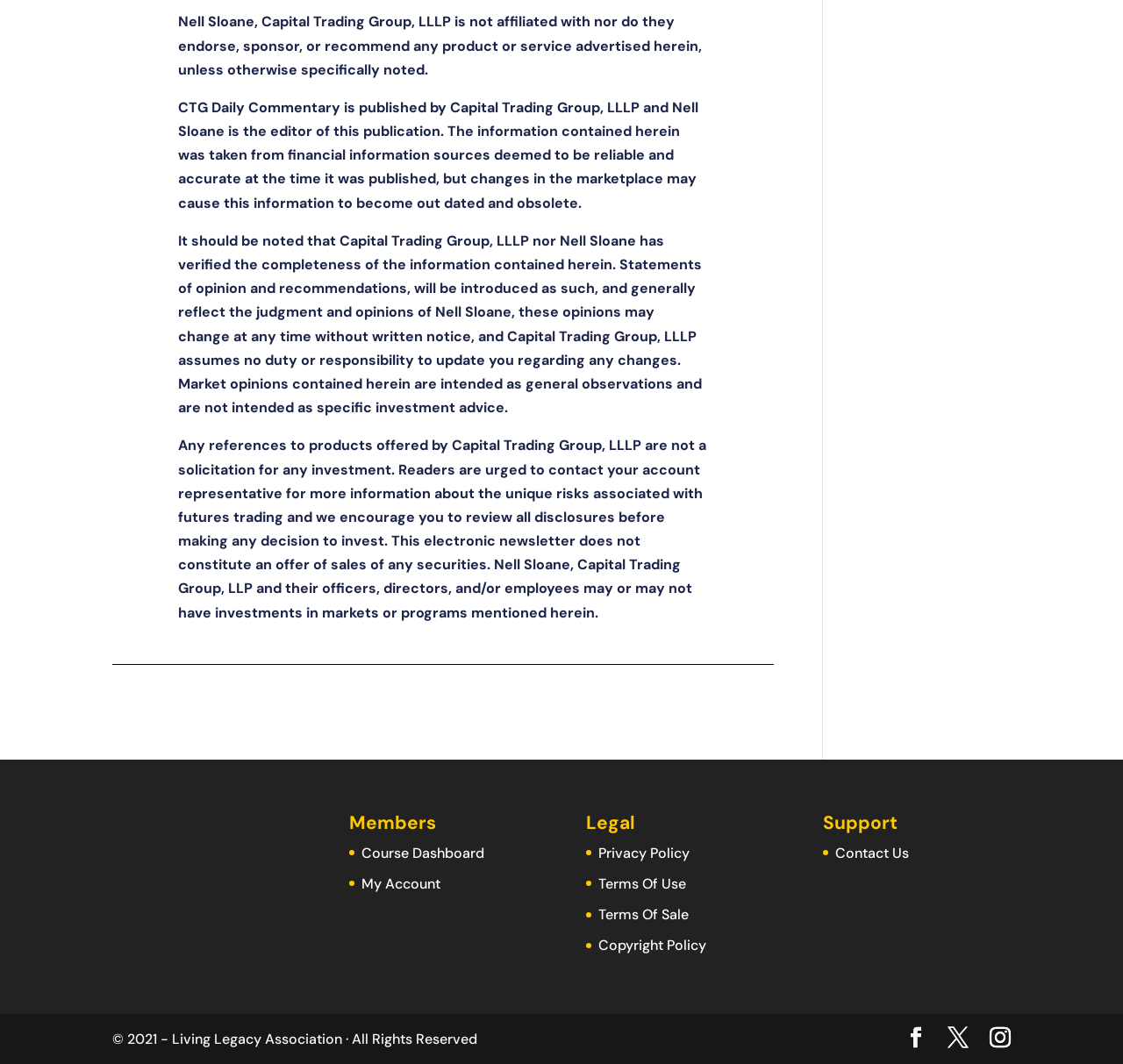Provide the bounding box coordinates of the HTML element this sentence describes: "parent_node: Search name="s" placeholder="Search …"". The bounding box coordinates consist of four float numbers between 0 and 1, i.e., [left, top, right, bottom].

None